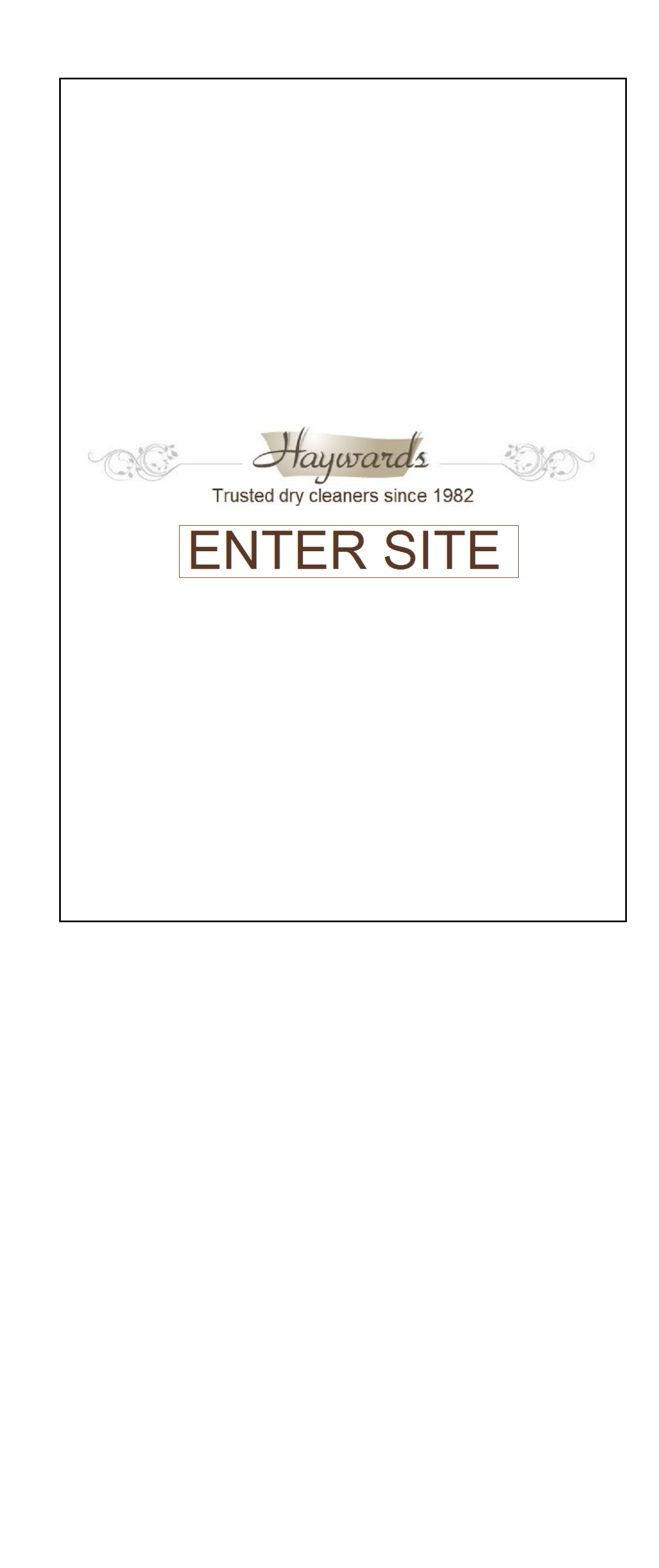Respond to the following question using a concise word or phrase: 
What is the location of the dry cleaner?

Knightsbridge